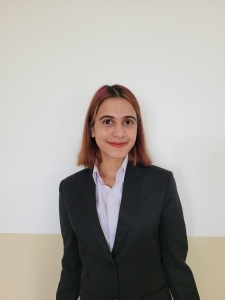Using the information in the image, give a comprehensive answer to the question: 
What is Alina Pandey's affiliation?

According to the accompanying text, Alina Pandey is a researcher at Pad2Go and a student at Symbiosis Law School, Pune, which indicates her affiliation with these two institutions.